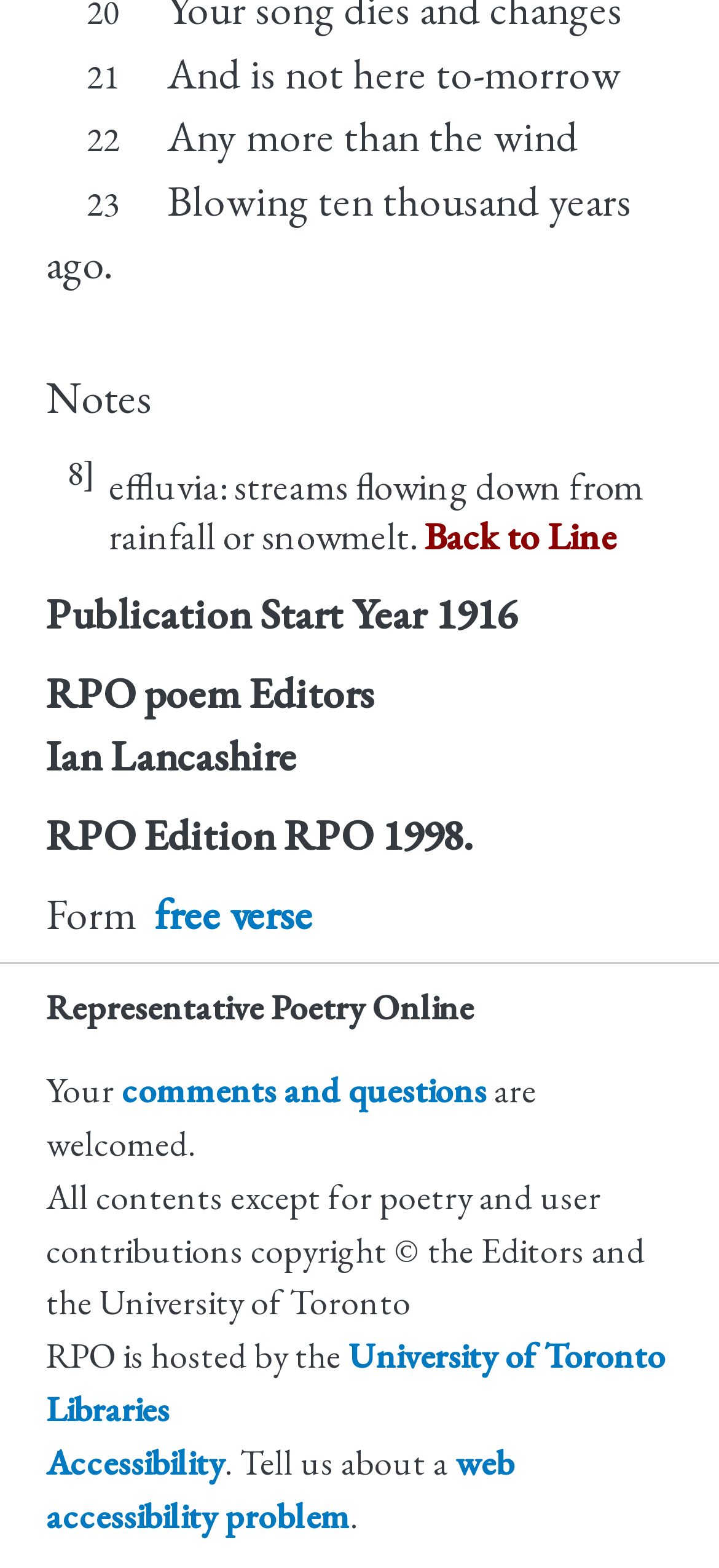Given the element description "University of Toronto Libraries" in the screenshot, predict the bounding box coordinates of that UI element.

[0.064, 0.85, 0.926, 0.913]